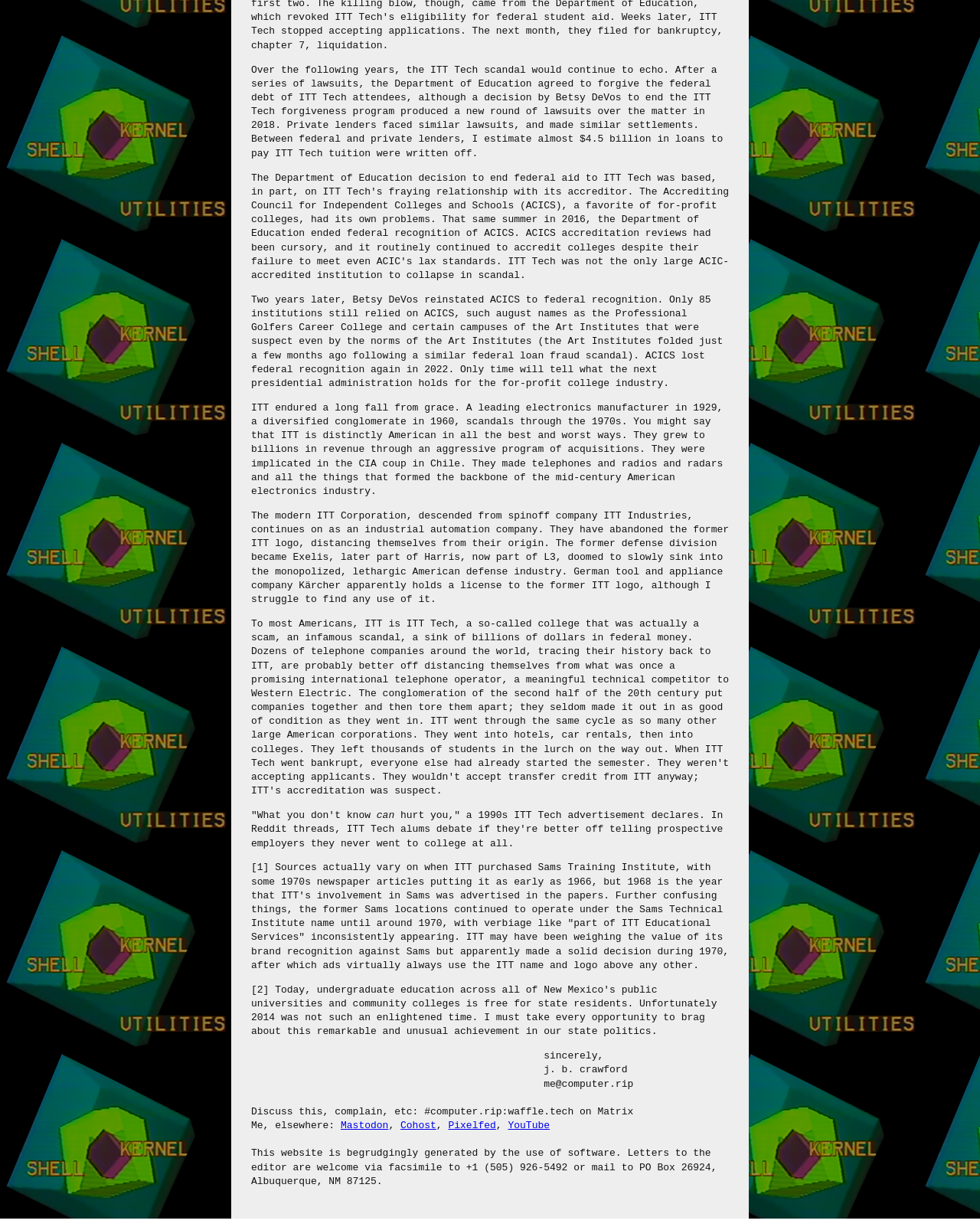What is the name of the platform where the author can be found? Observe the screenshot and provide a one-word or short phrase answer.

Mastodon